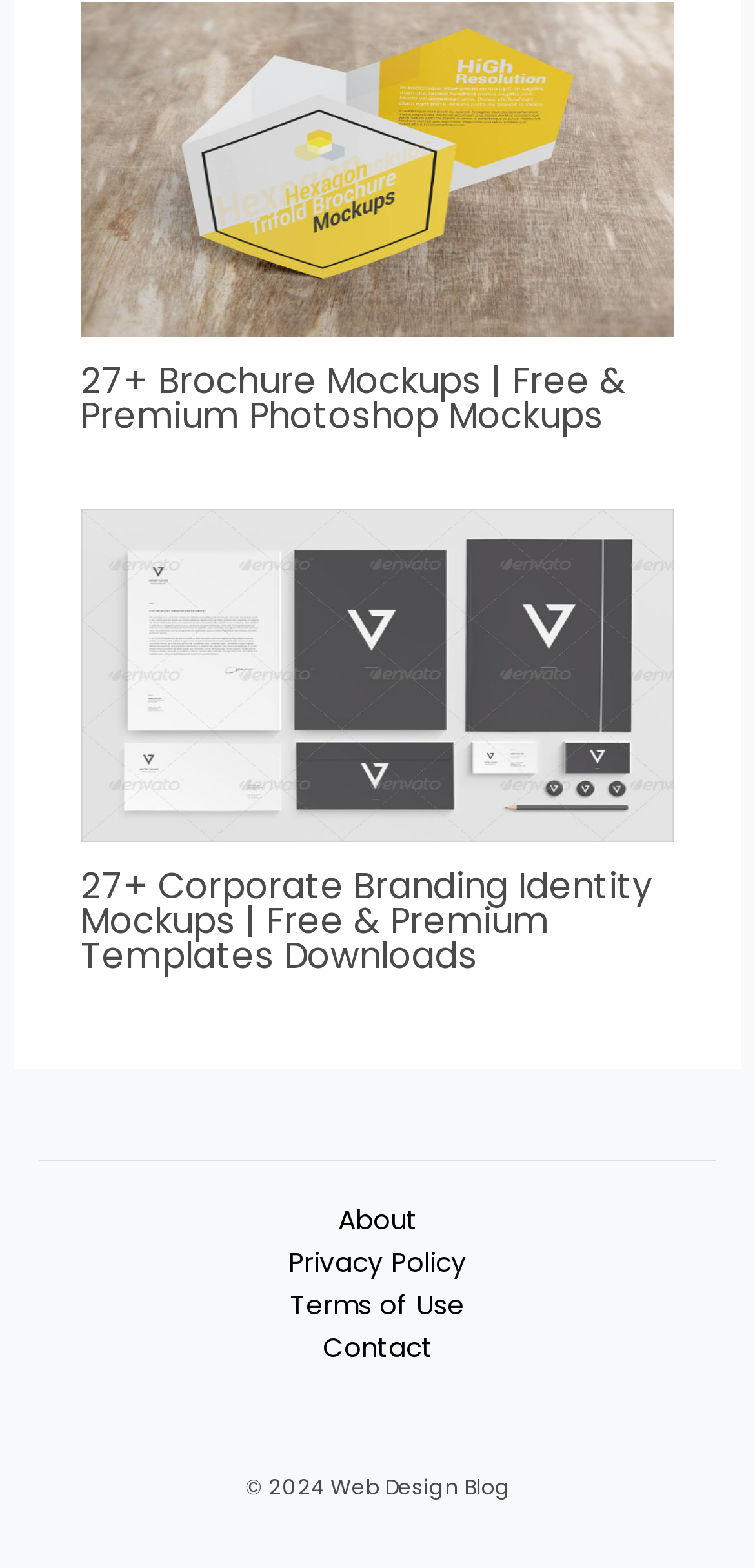Identify the bounding box coordinates for the UI element described as: "Privacy Policy". The coordinates should be provided as four floats between 0 and 1: [left, top, right, bottom].

[0.362, 0.793, 0.638, 0.82]